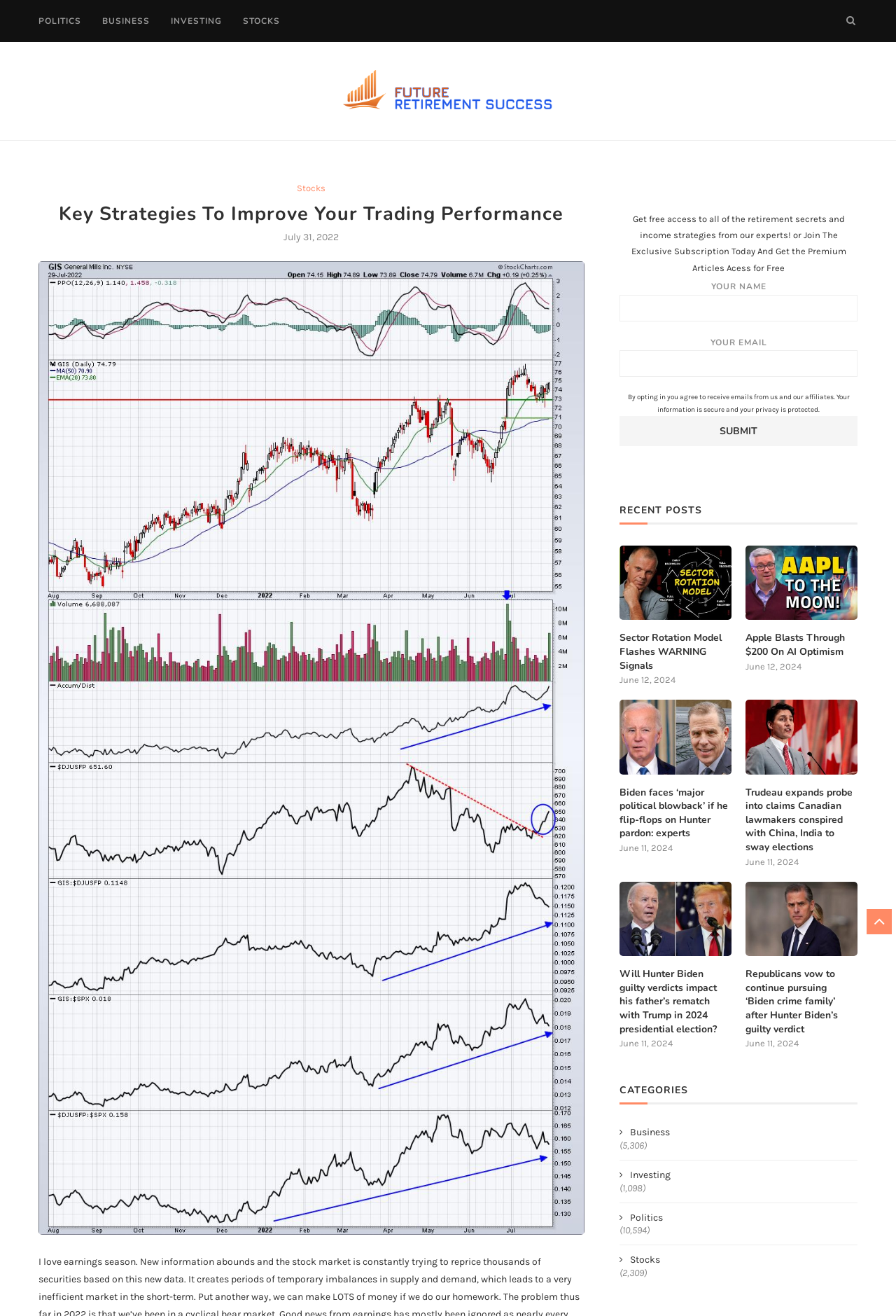Please identify the bounding box coordinates of the element's region that I should click in order to complete the following instruction: "Click on the 'Submit' button". The bounding box coordinates consist of four float numbers between 0 and 1, i.e., [left, top, right, bottom].

[0.691, 0.316, 0.957, 0.339]